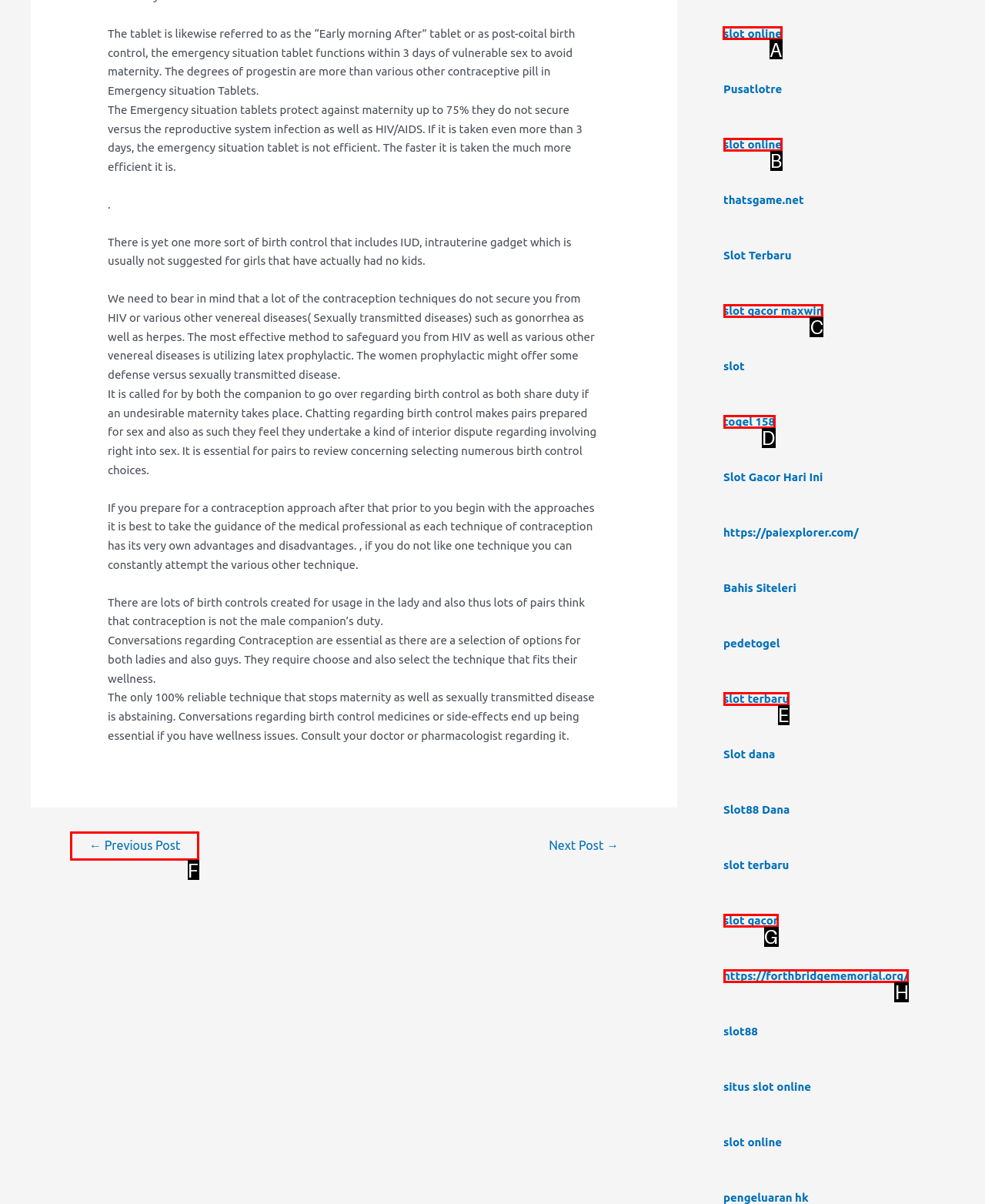Which UI element should you click on to achieve the following task: Visit 'slot online'? Provide the letter of the correct option.

A